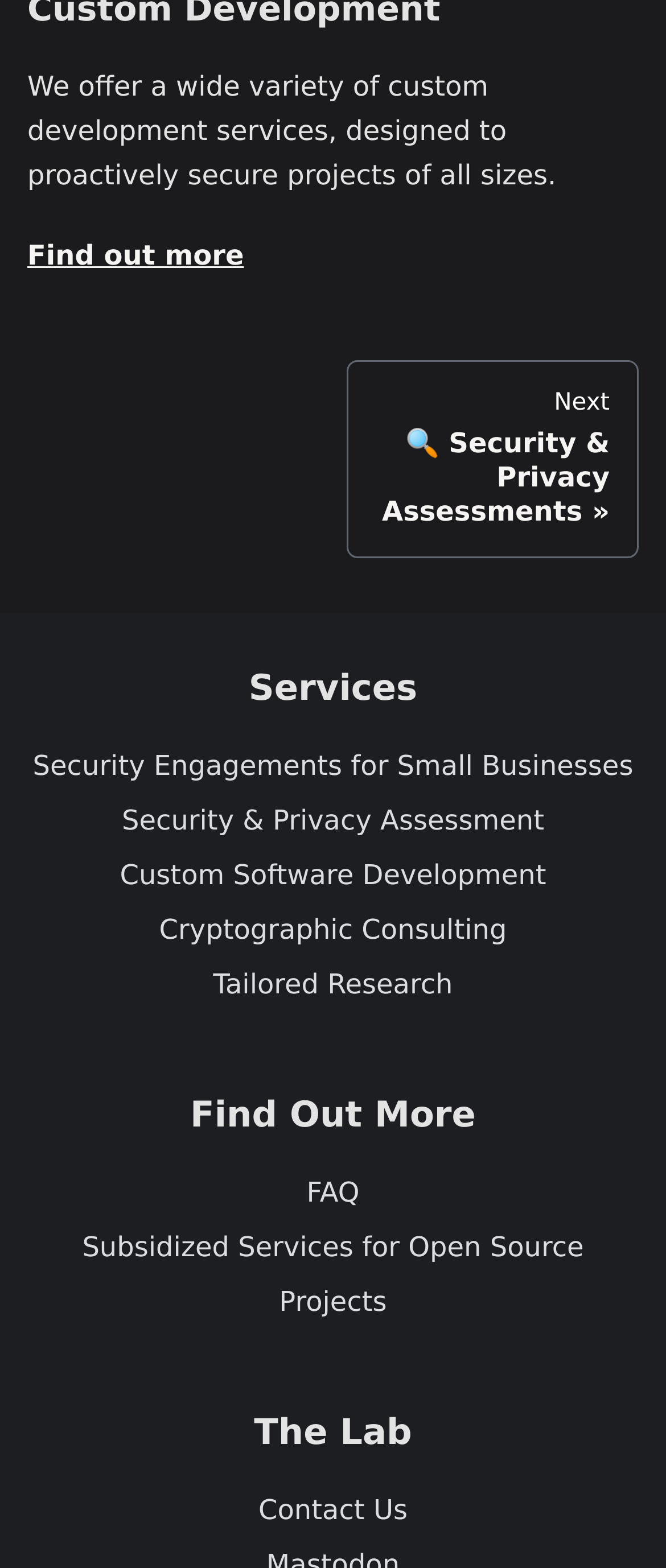Locate the bounding box coordinates of the clickable part needed for the task: "Find out more about custom development services".

[0.041, 0.152, 0.366, 0.173]